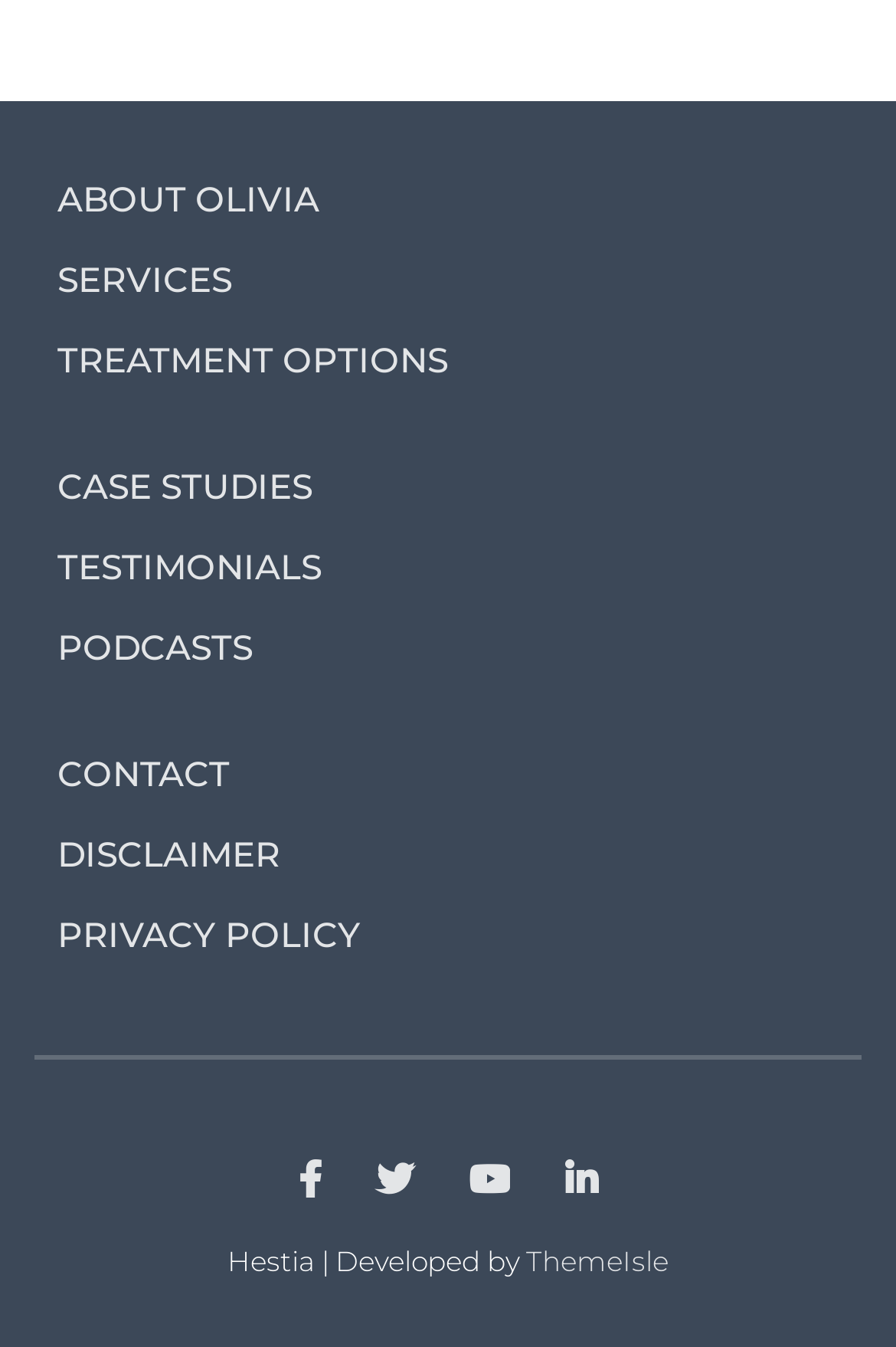Using details from the image, please answer the following question comprehensively:
How many links are there in the main navigation menu?

I counted the number of links in the main navigation menu at the top of the webpage, which are 'ABOUT OLIVIA', 'SERVICES', 'TREATMENT OPTIONS', 'CASE STUDIES', 'TESTIMONIALS', 'PODCASTS', 'CONTACT', and 'DISCLAIMER', and found that there are 8 links.